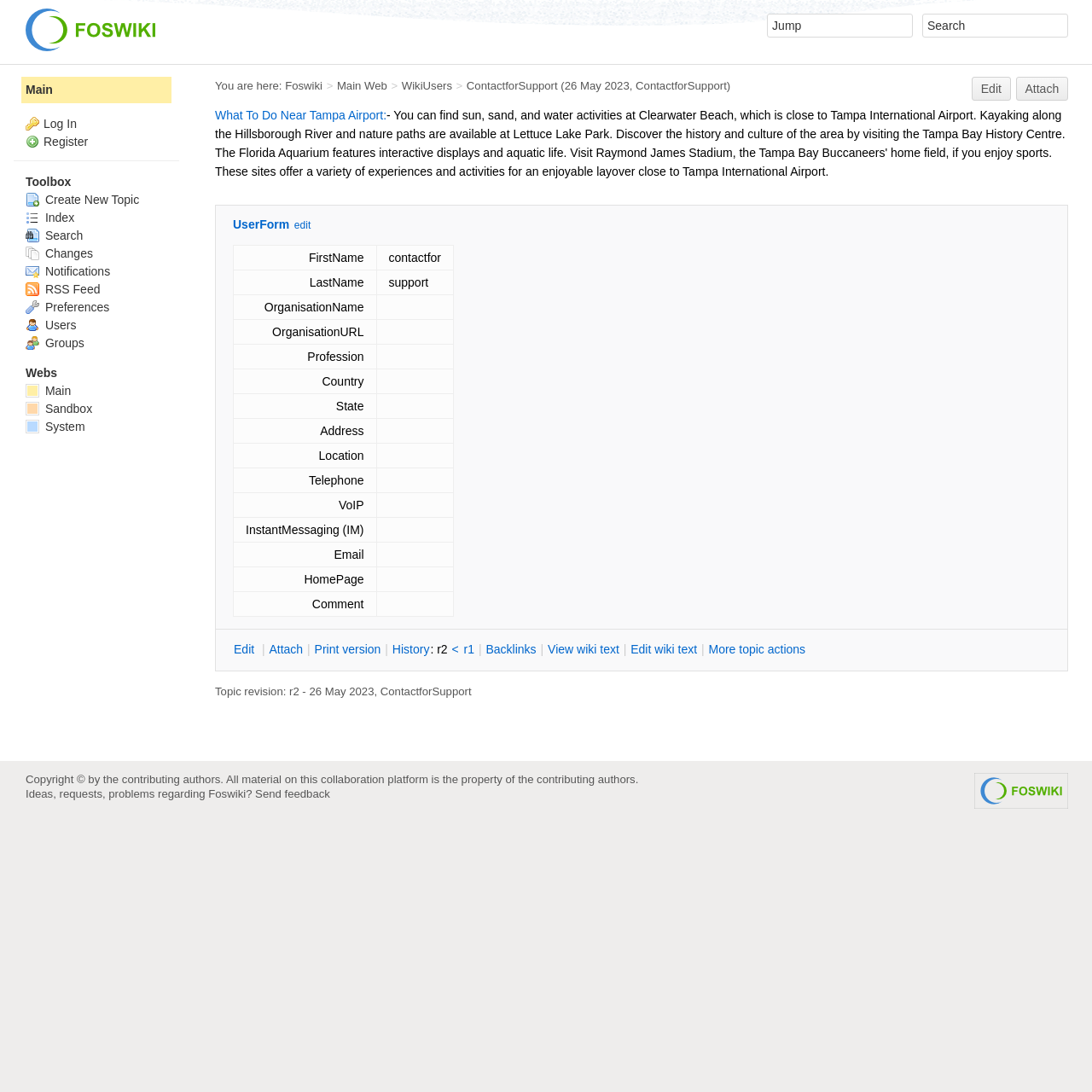Could you indicate the bounding box coordinates of the region to click in order to complete this instruction: "Search for something".

[0.702, 0.012, 0.836, 0.034]